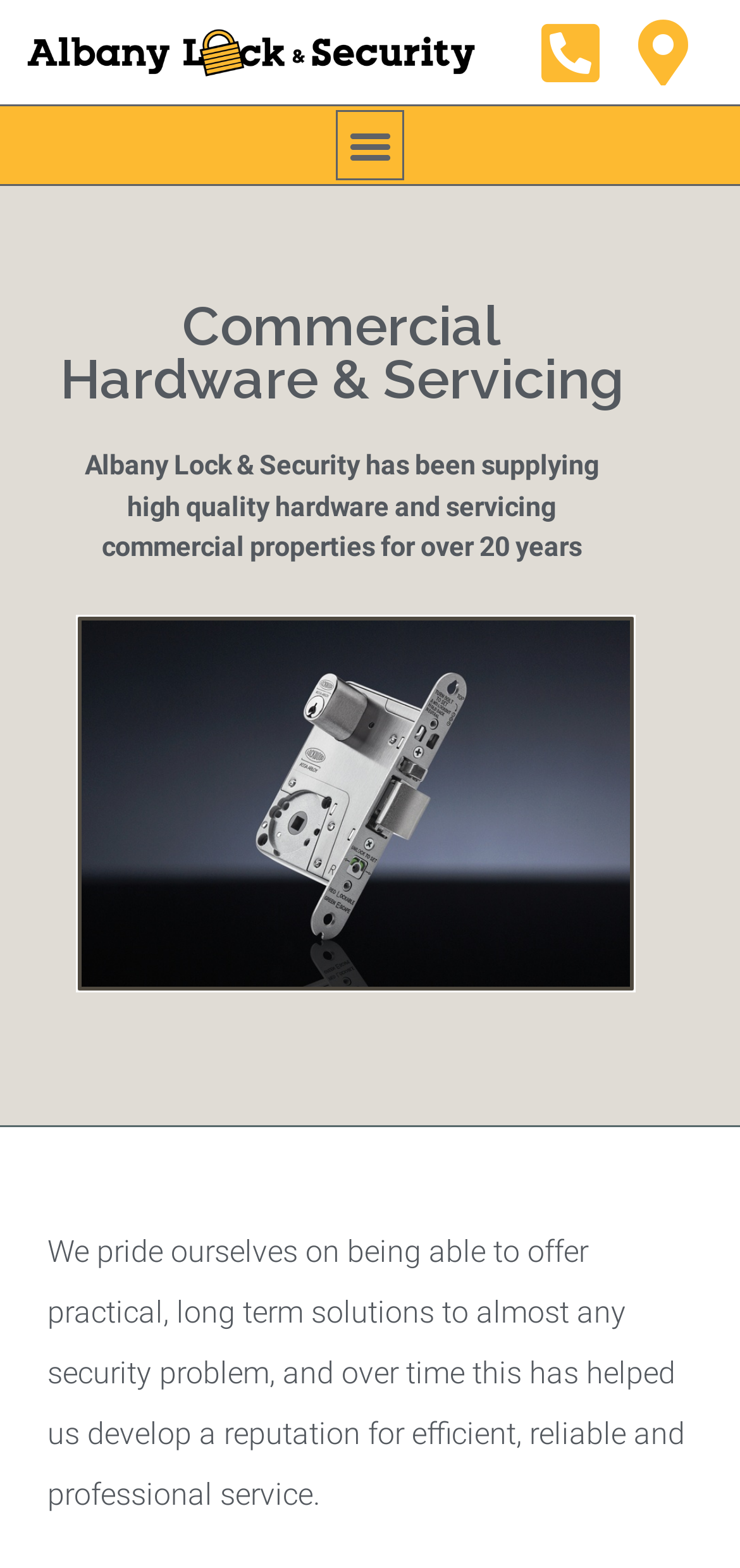Identify the bounding box of the UI element that matches this description: "name="submit" value="Post Comment"".

None